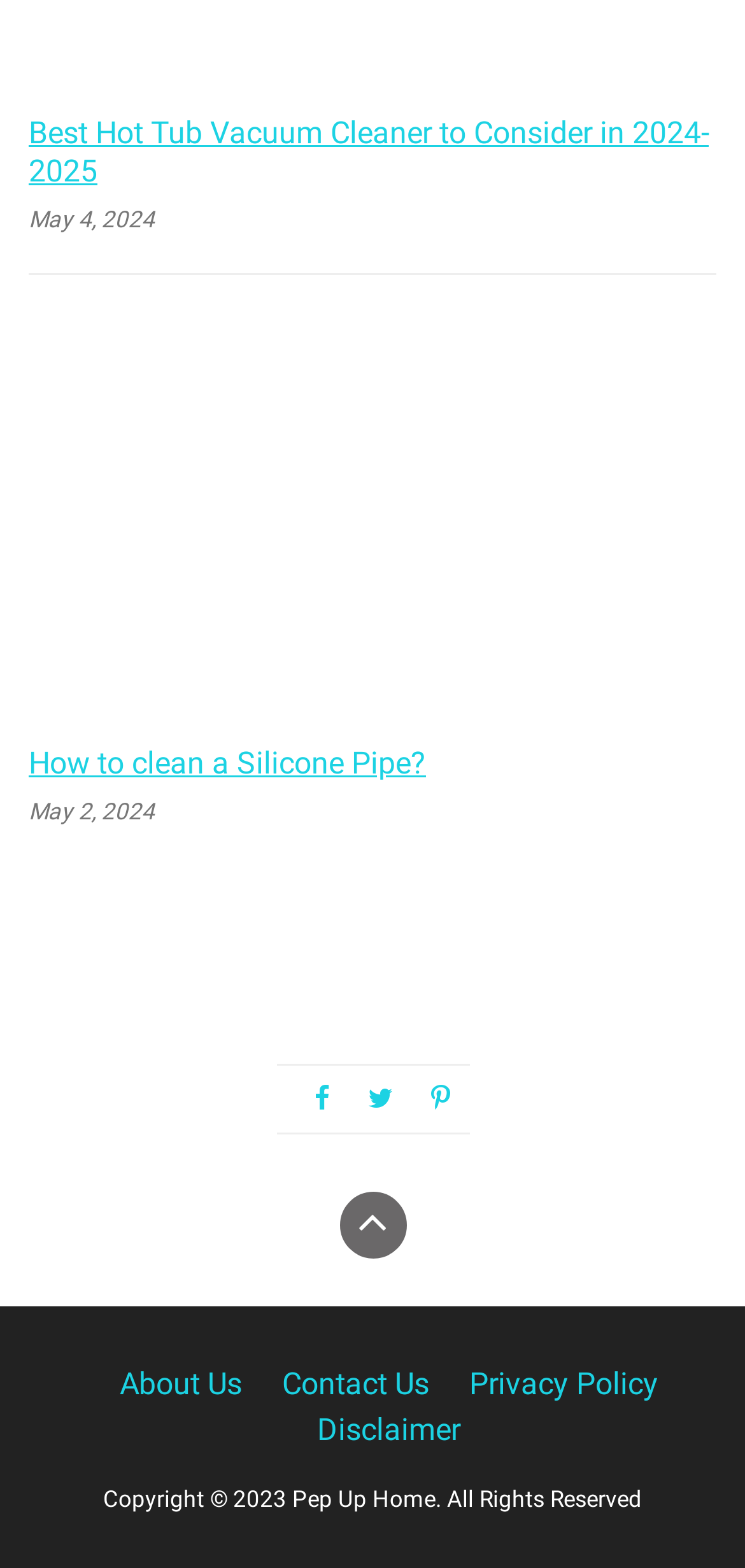Find the bounding box coordinates for the area that should be clicked to accomplish the instruction: "Read the article on how to clean a silicon pipe".

[0.038, 0.197, 0.936, 0.463]